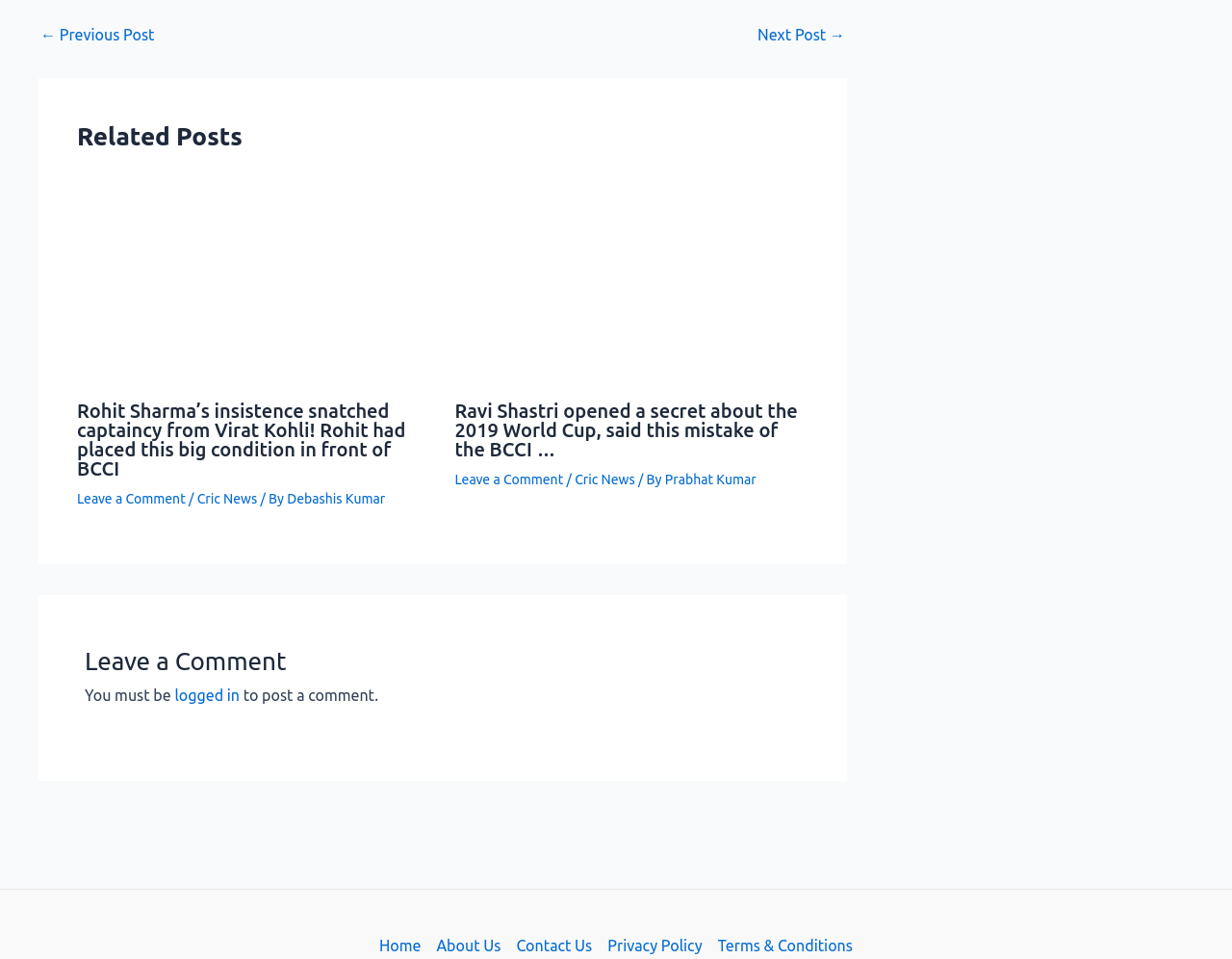Please specify the bounding box coordinates for the clickable region that will help you carry out the instruction: "Go to previous post".

[0.033, 0.028, 0.125, 0.044]